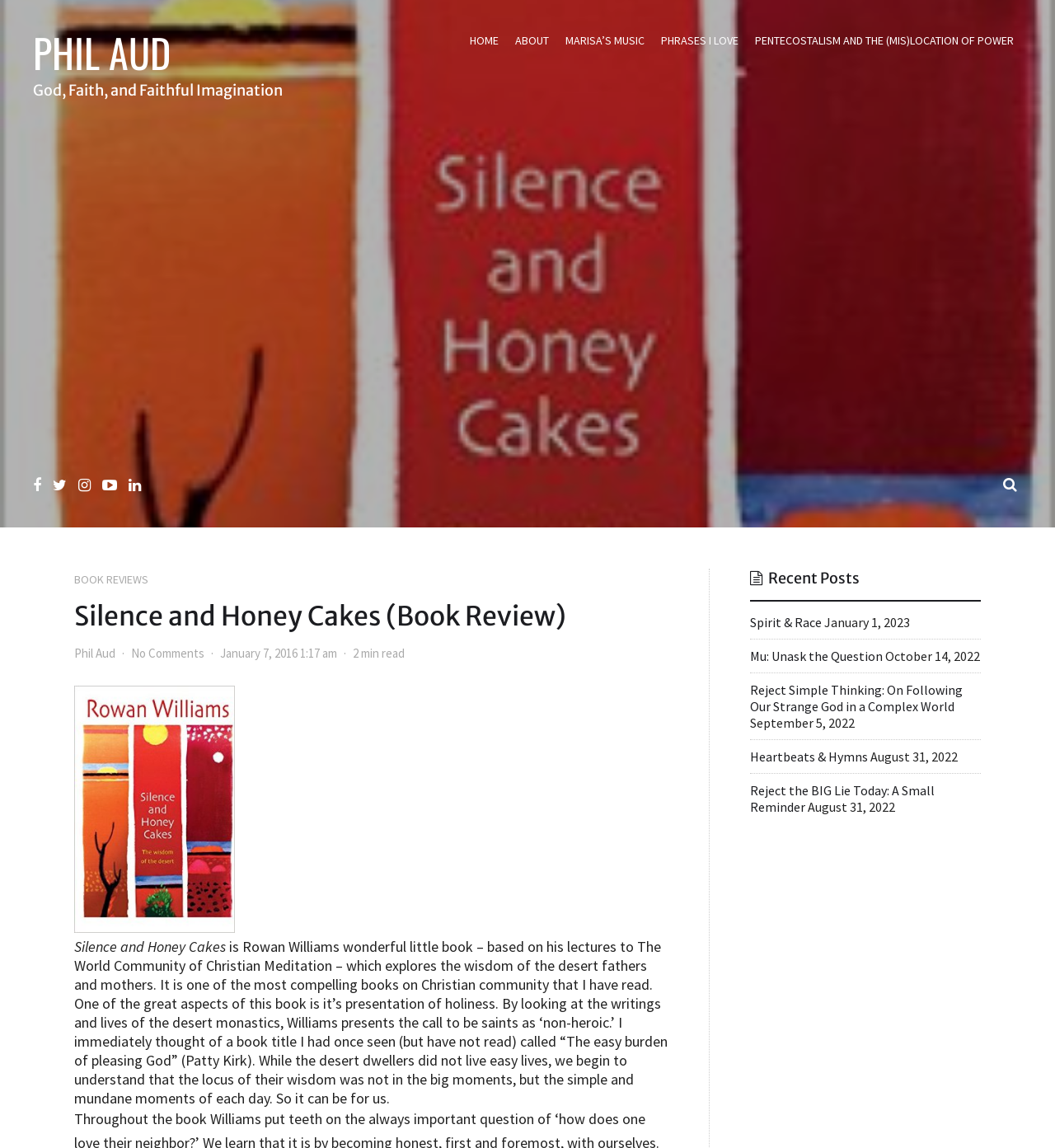Please indicate the bounding box coordinates of the element's region to be clicked to achieve the instruction: "Click on the 'HOME' link". Provide the coordinates as four float numbers between 0 and 1, i.e., [left, top, right, bottom].

[0.445, 0.029, 0.473, 0.042]